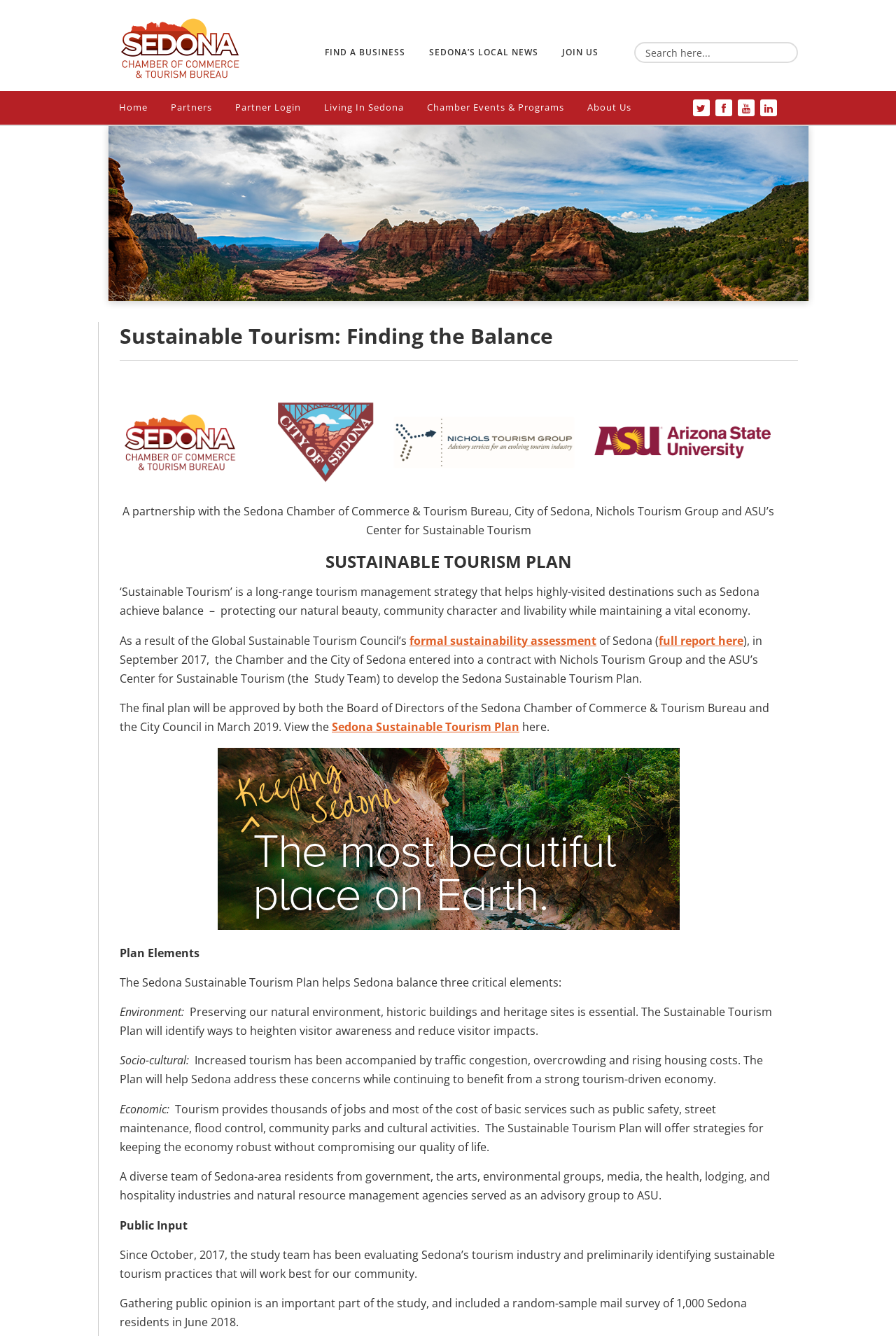Provide the bounding box coordinates for the UI element described in this sentence: "Home". The coordinates should be four float values between 0 and 1, i.e., [left, top, right, bottom].

[0.133, 0.075, 0.165, 0.085]